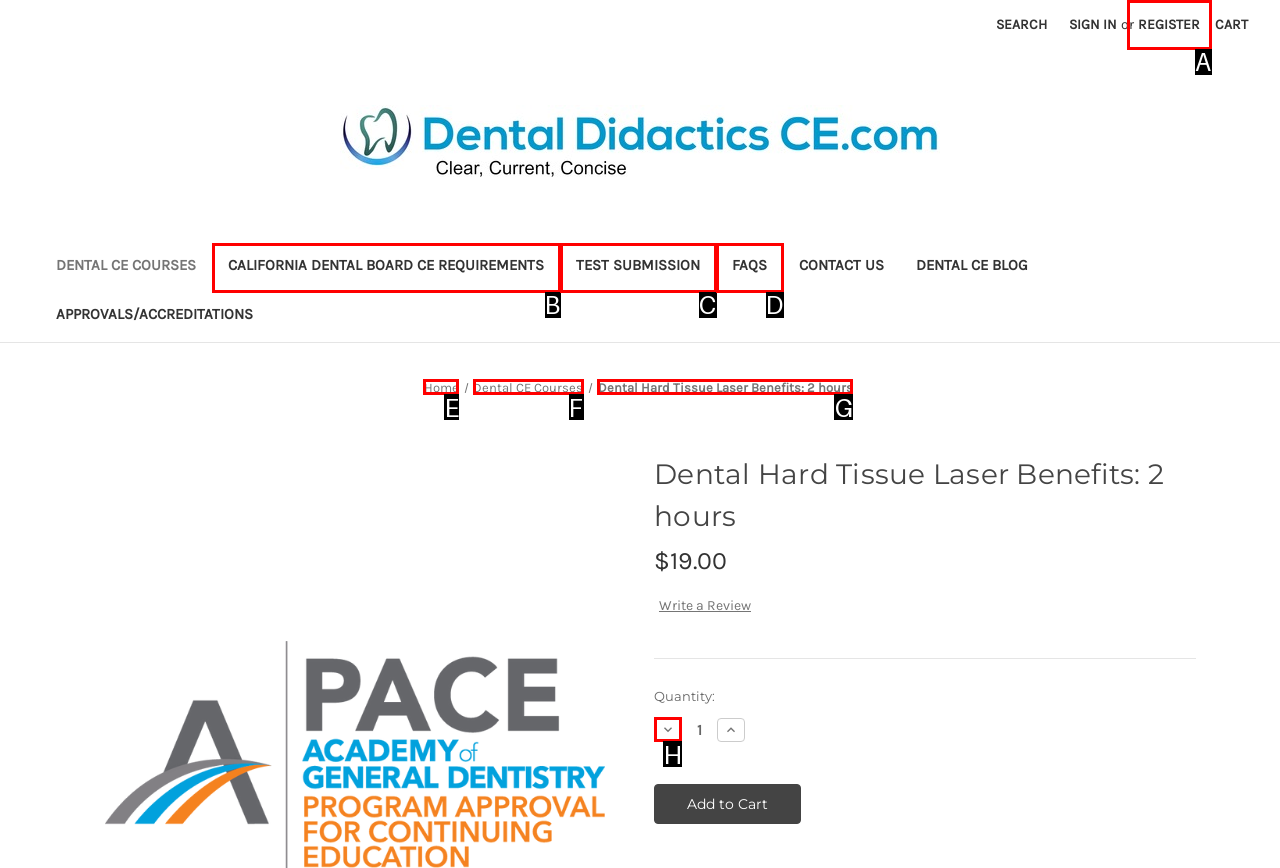Which lettered UI element aligns with this description: California Dental Board CE Requirements
Provide your answer using the letter from the available choices.

B